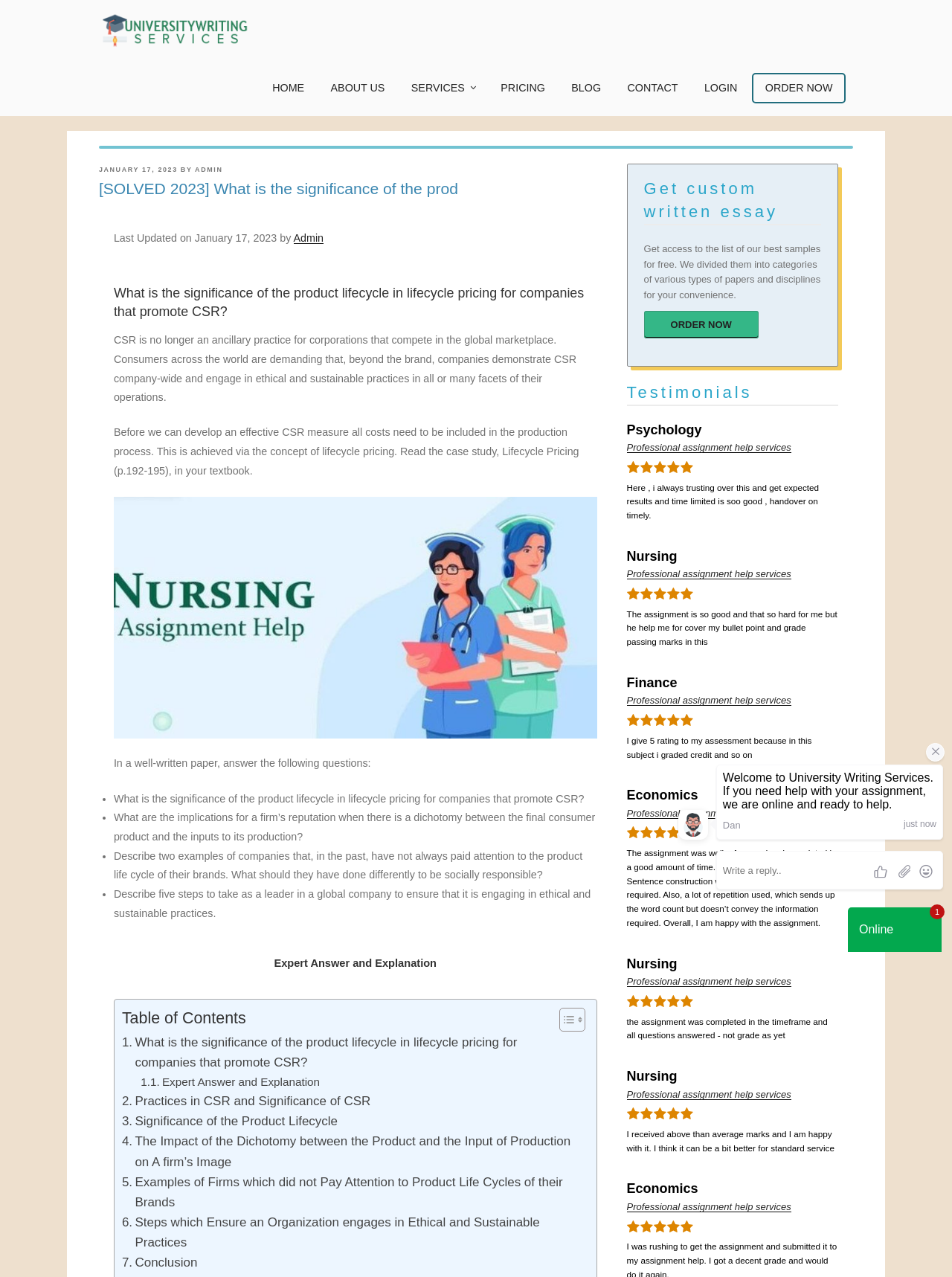Locate the bounding box coordinates of the item that should be clicked to fulfill the instruction: "Click on the 'What is the significance of the product lifecycle in lifecycle pricing for companies that promote CSR?' link".

[0.119, 0.621, 0.614, 0.63]